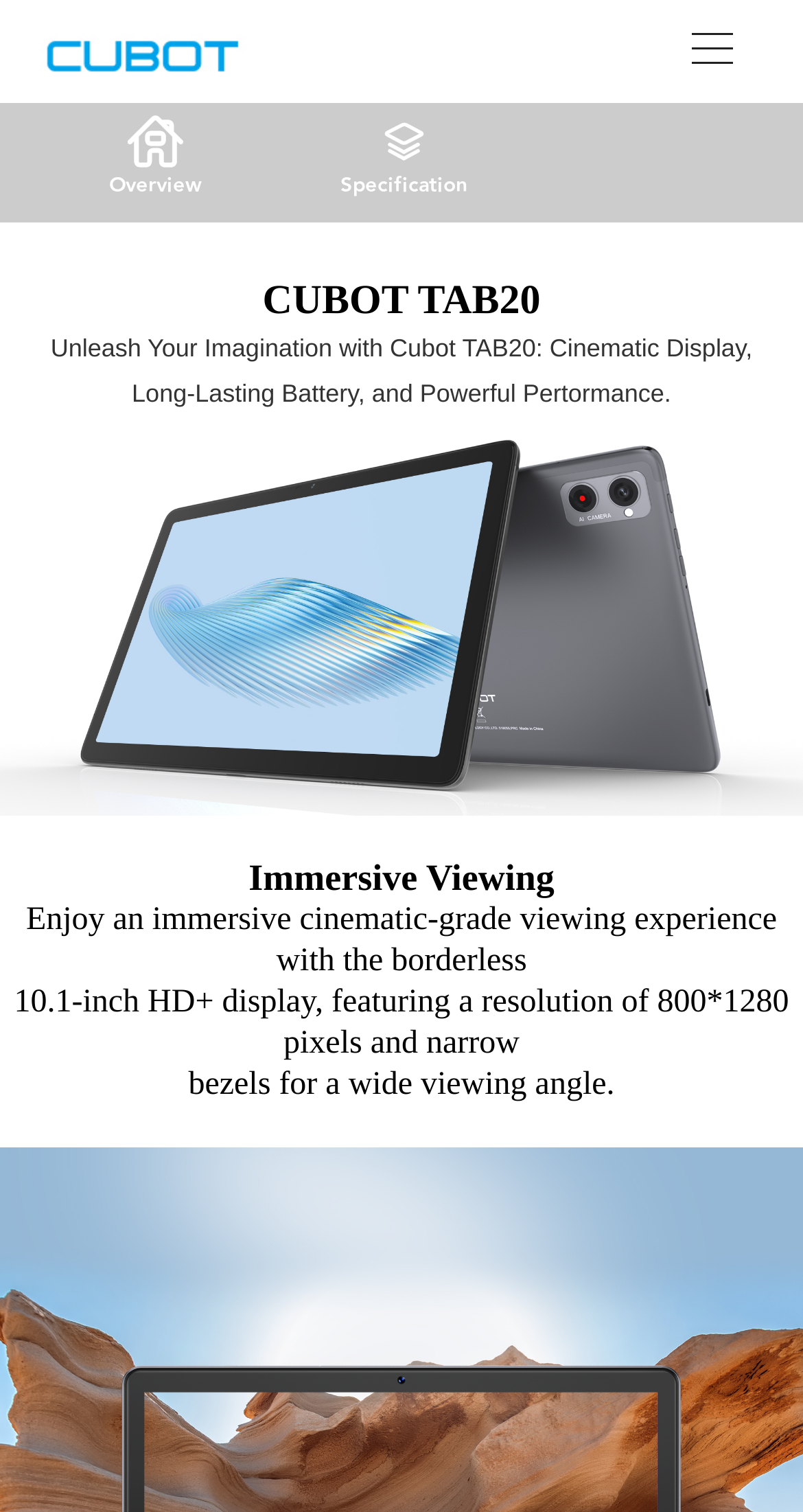Use the details in the image to answer the question thoroughly: 
What is the resolution of the display?

I found the answer by reading the StaticText element '10.1-inch HD+ display, featuring a resolution of 800*1280 pixels and narrow' which mentions the resolution of the display.